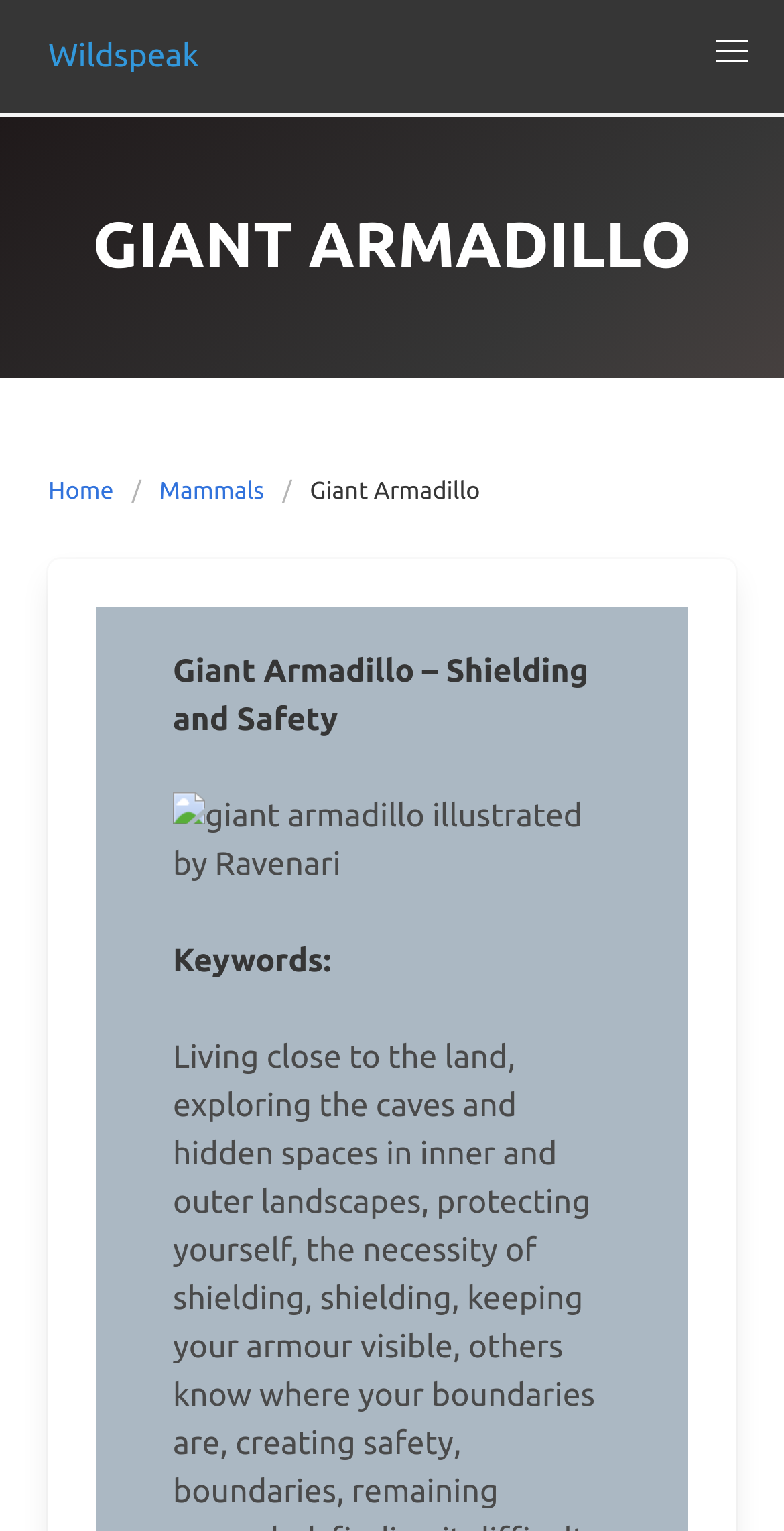Using floating point numbers between 0 and 1, provide the bounding box coordinates in the format (top-left x, top-left y, bottom-right x, bottom-right y). Locate the UI element described here: parent_node: Wildspeak aria-label="Menu"

[0.867, 0.0, 1.0, 0.068]